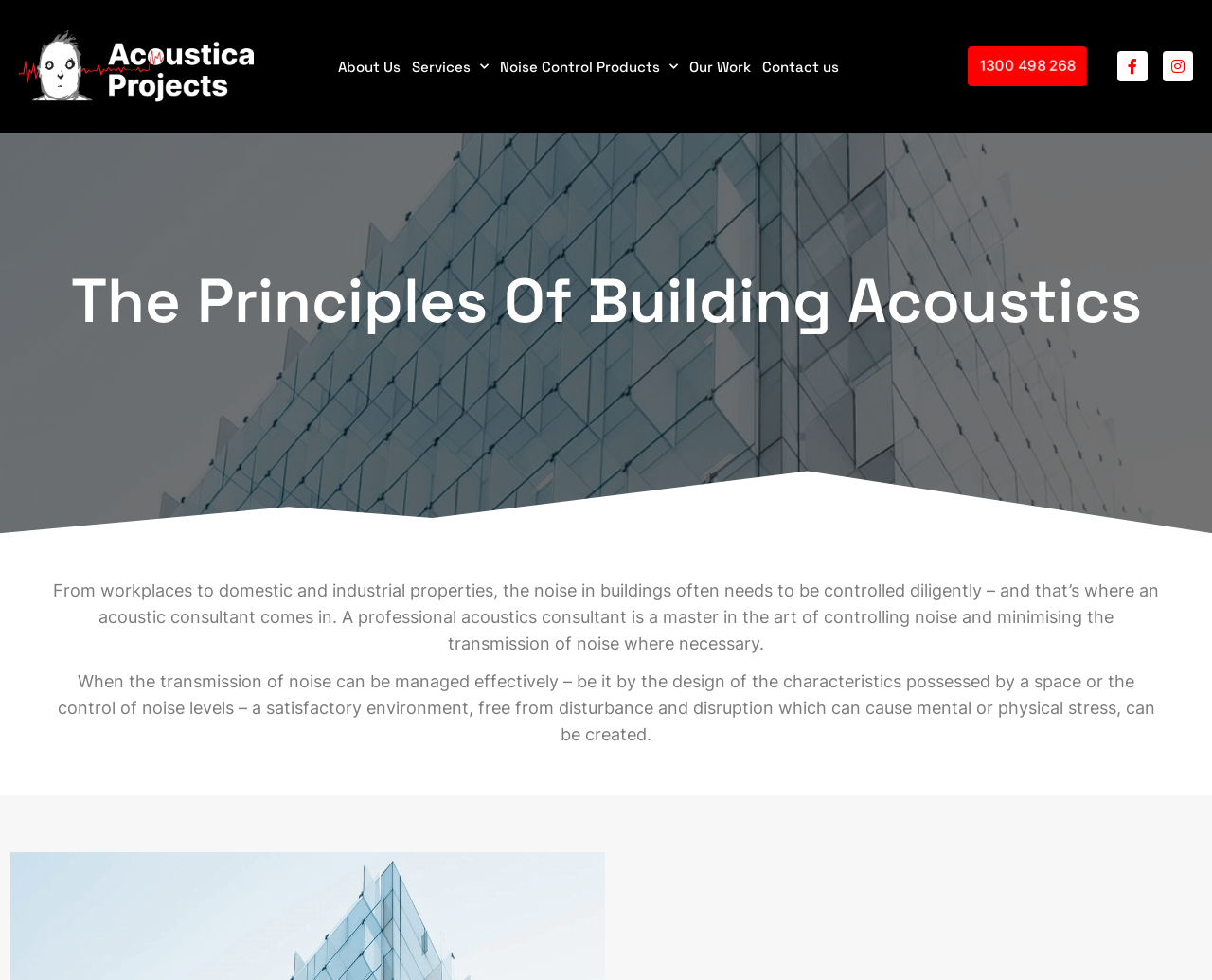Identify the bounding box coordinates for the element that needs to be clicked to fulfill this instruction: "Check Session". Provide the coordinates in the format of four float numbers between 0 and 1: [left, top, right, bottom].

None